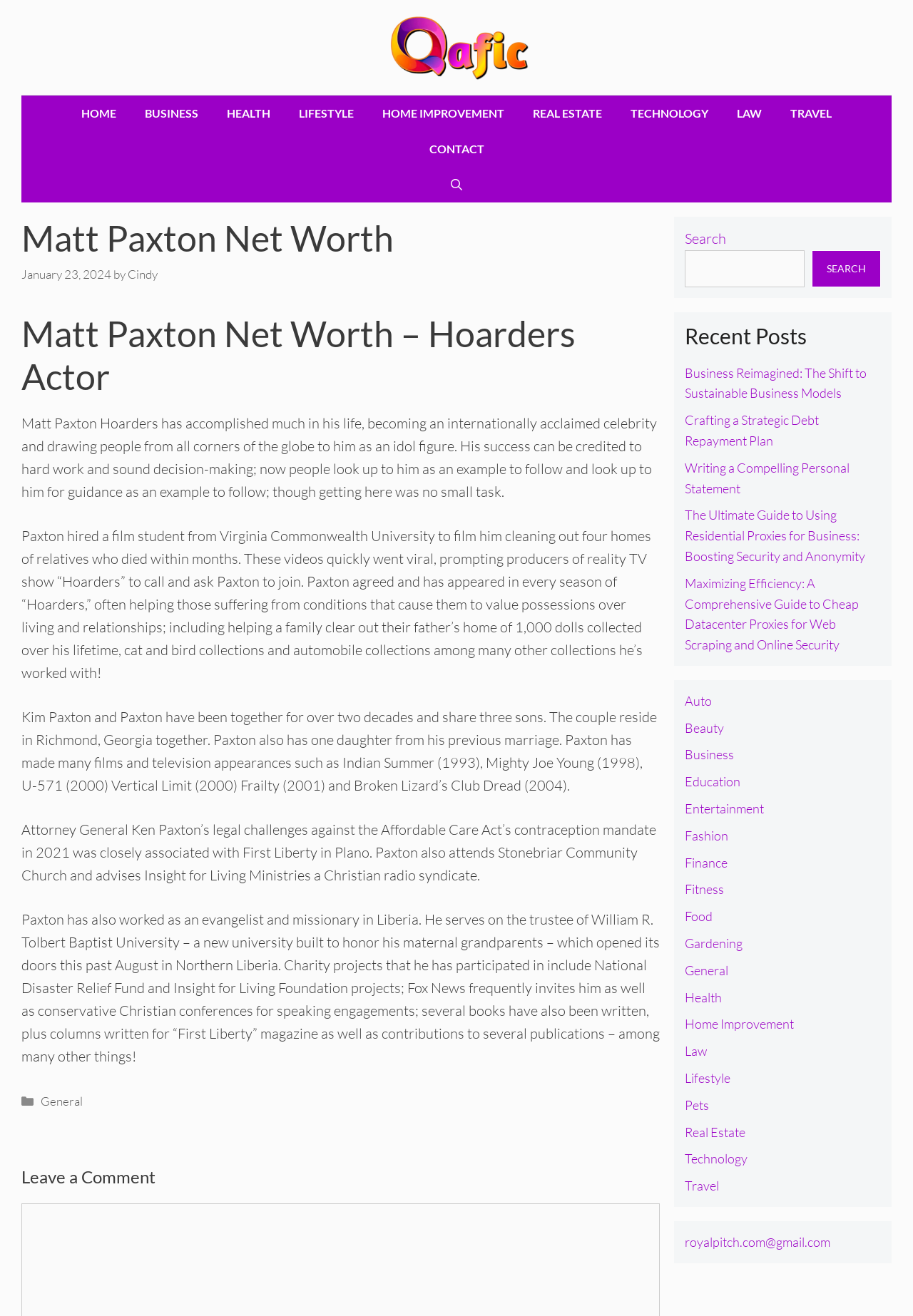Find the bounding box coordinates for the area that should be clicked to accomplish the instruction: "Search for something".

[0.75, 0.19, 0.881, 0.218]